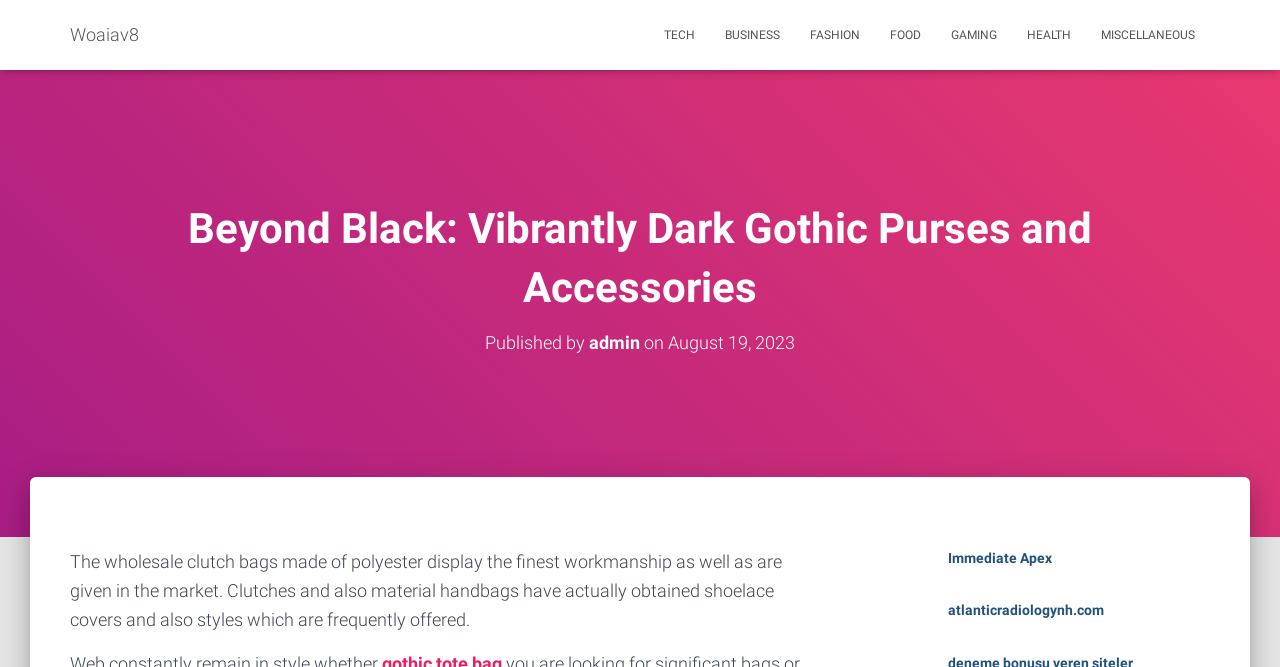Locate the bounding box coordinates of the area you need to click to fulfill this instruction: 'Read the article published by admin'. The coordinates must be in the form of four float numbers ranging from 0 to 1: [left, top, right, bottom].

[0.46, 0.497, 0.5, 0.529]